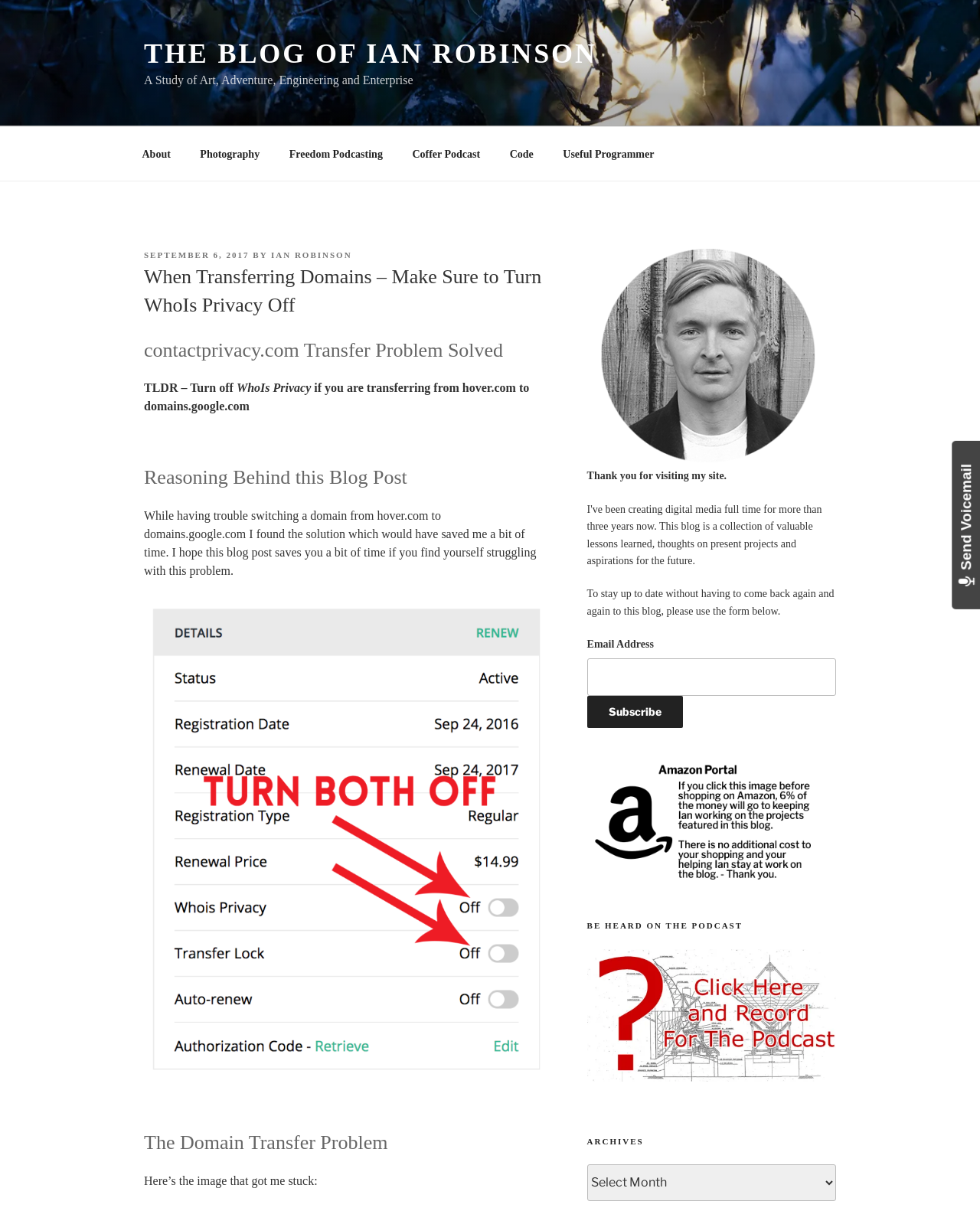Give a concise answer using one word or a phrase to the following question:
What is the name of the podcast mentioned on the page?

Freedom Podcasting